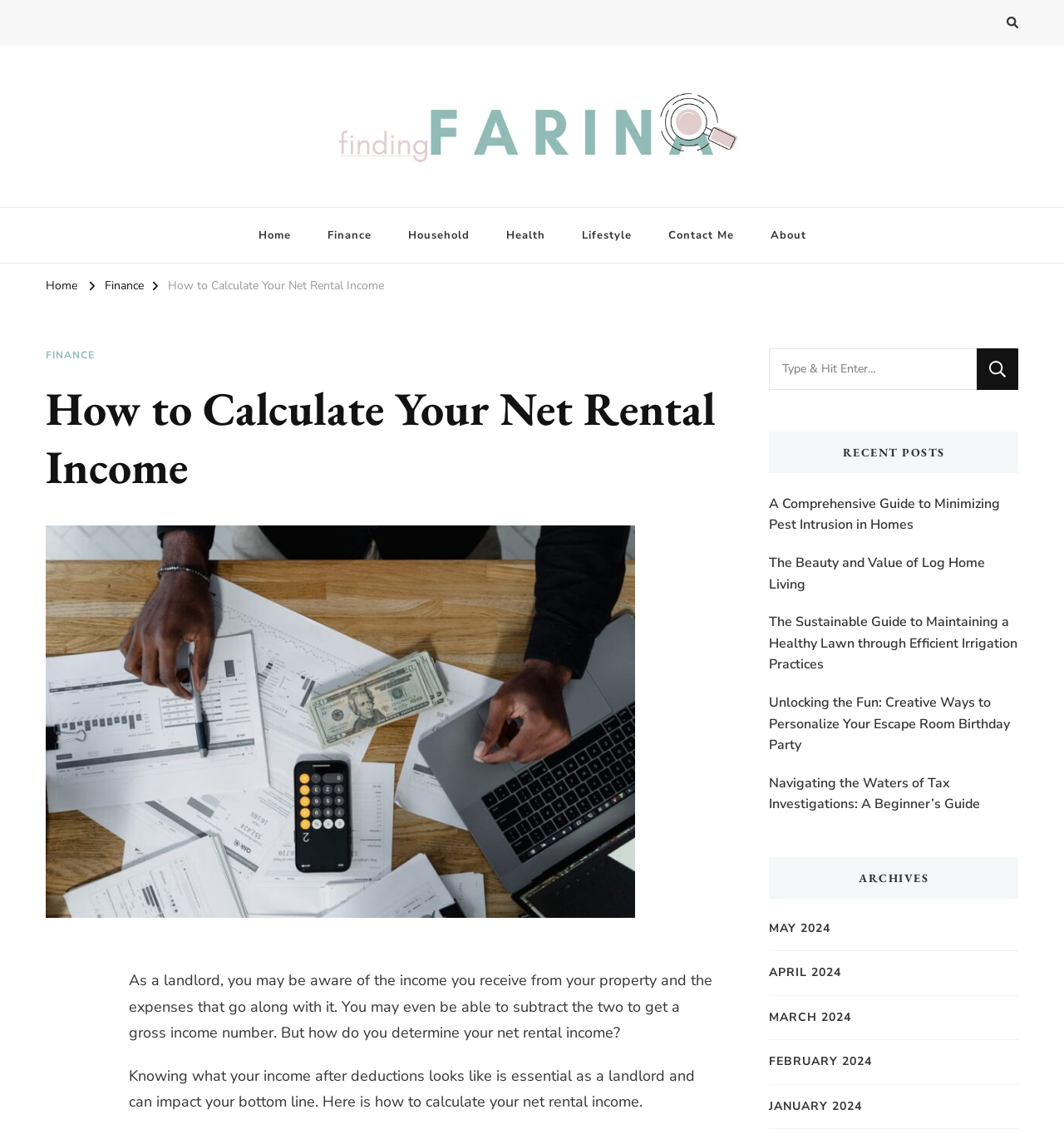Please determine the bounding box coordinates for the element with the description: "Home".

[0.225, 0.183, 0.29, 0.232]